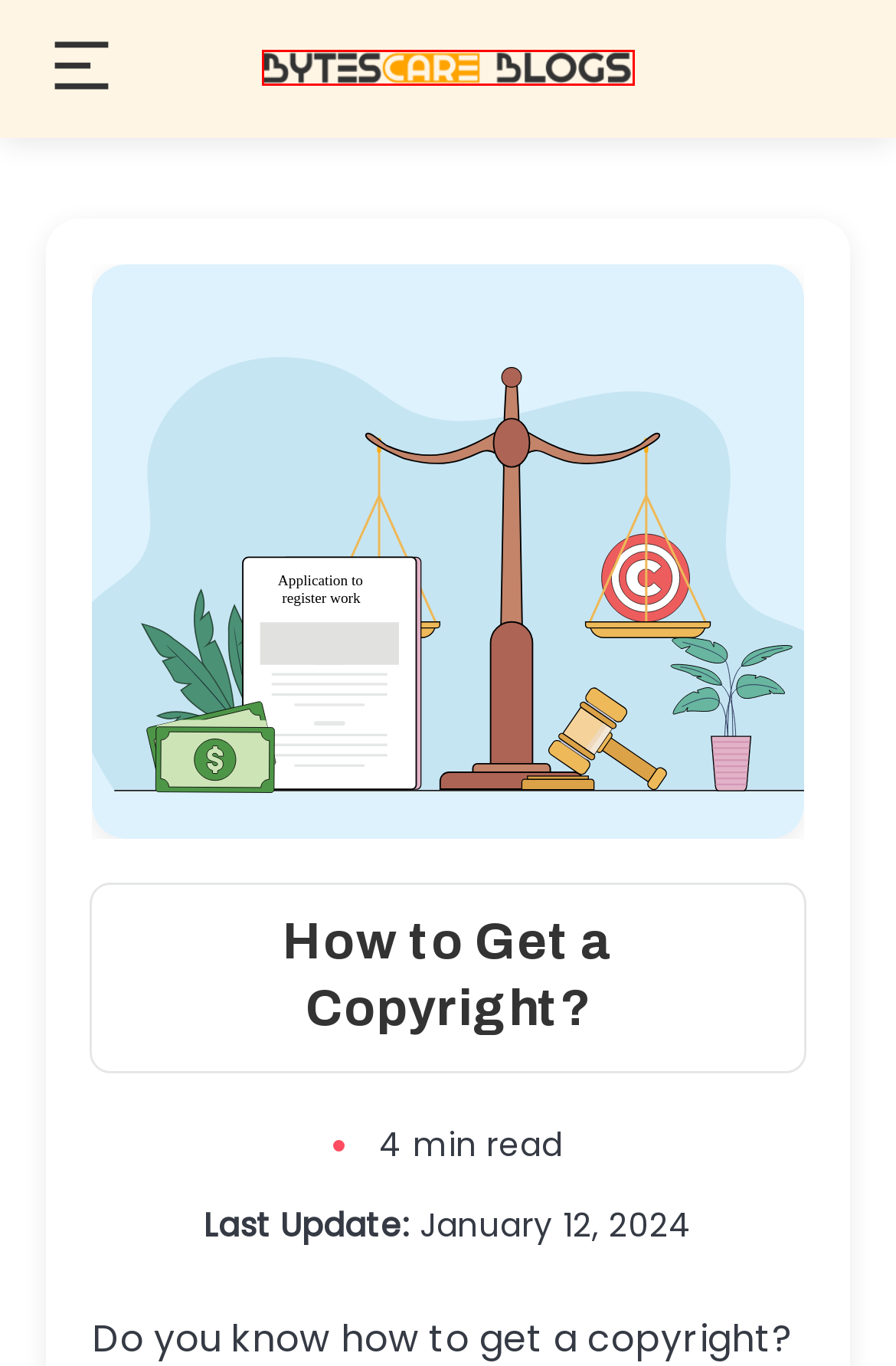Observe the screenshot of a webpage with a red bounding box highlighting an element. Choose the webpage description that accurately reflects the new page after the element within the bounding box is clicked. Here are the candidates:
A. Examples Of Copyright Infringement On The Internet // Bytescare
B. Bytescare Blog
C. Digital Protection and Reputation Management Solutions
D. What Happens If You Plagiarize In High School? // Bytescare Blog
E. Is Copyright Infringement Strict Liability // Bytescare
F. Innocent Copyright Infringement // Bytescare
G. Choreography Copyright Infringement Cases // Bytescare
H. Copyright Infringement Vs Patent Infringement // Bytescare

B